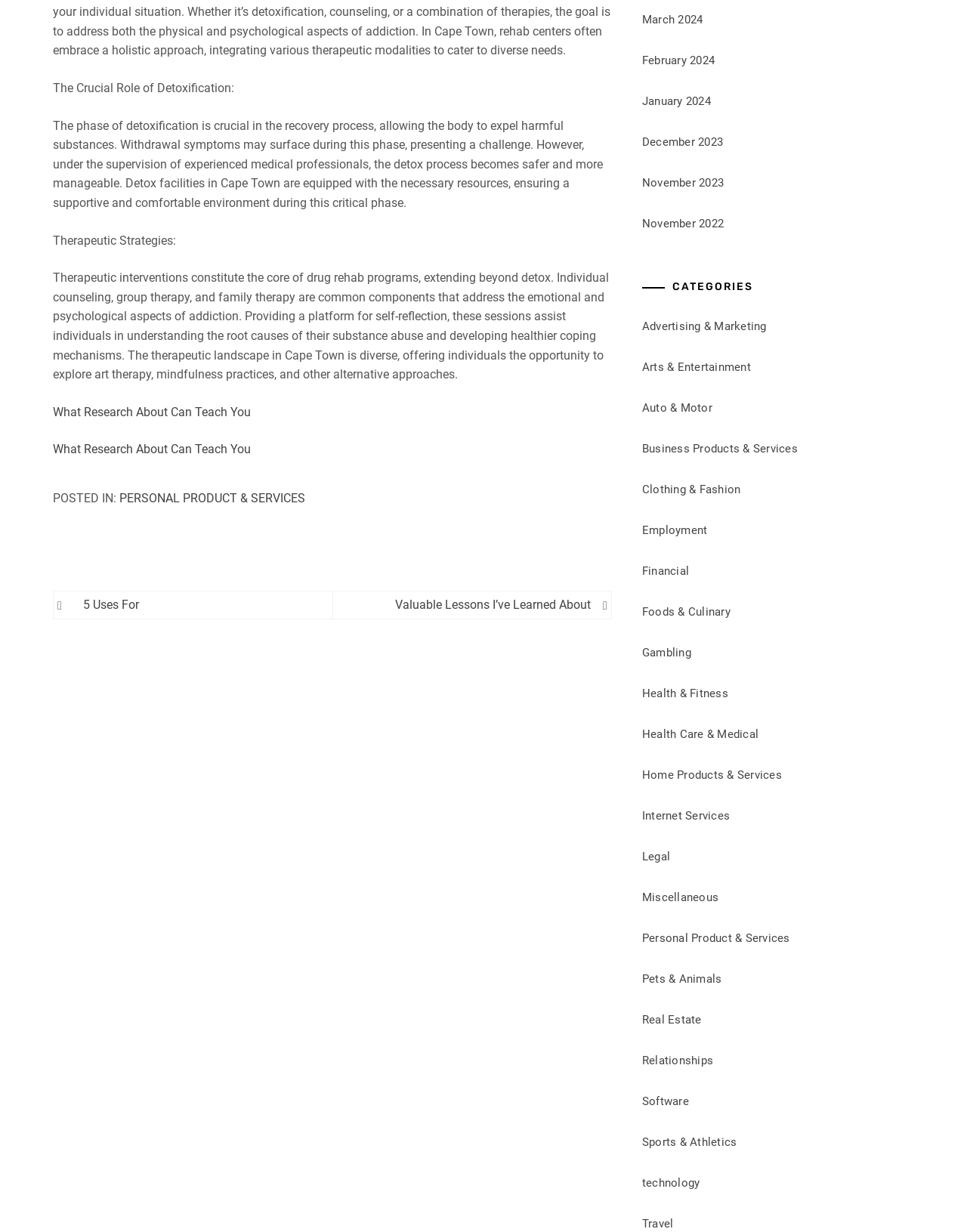Determine the bounding box coordinates for the element that should be clicked to follow this instruction: "go to the 'Home' page". The coordinates should be given as four float numbers between 0 and 1, in the format [left, top, right, bottom].

None